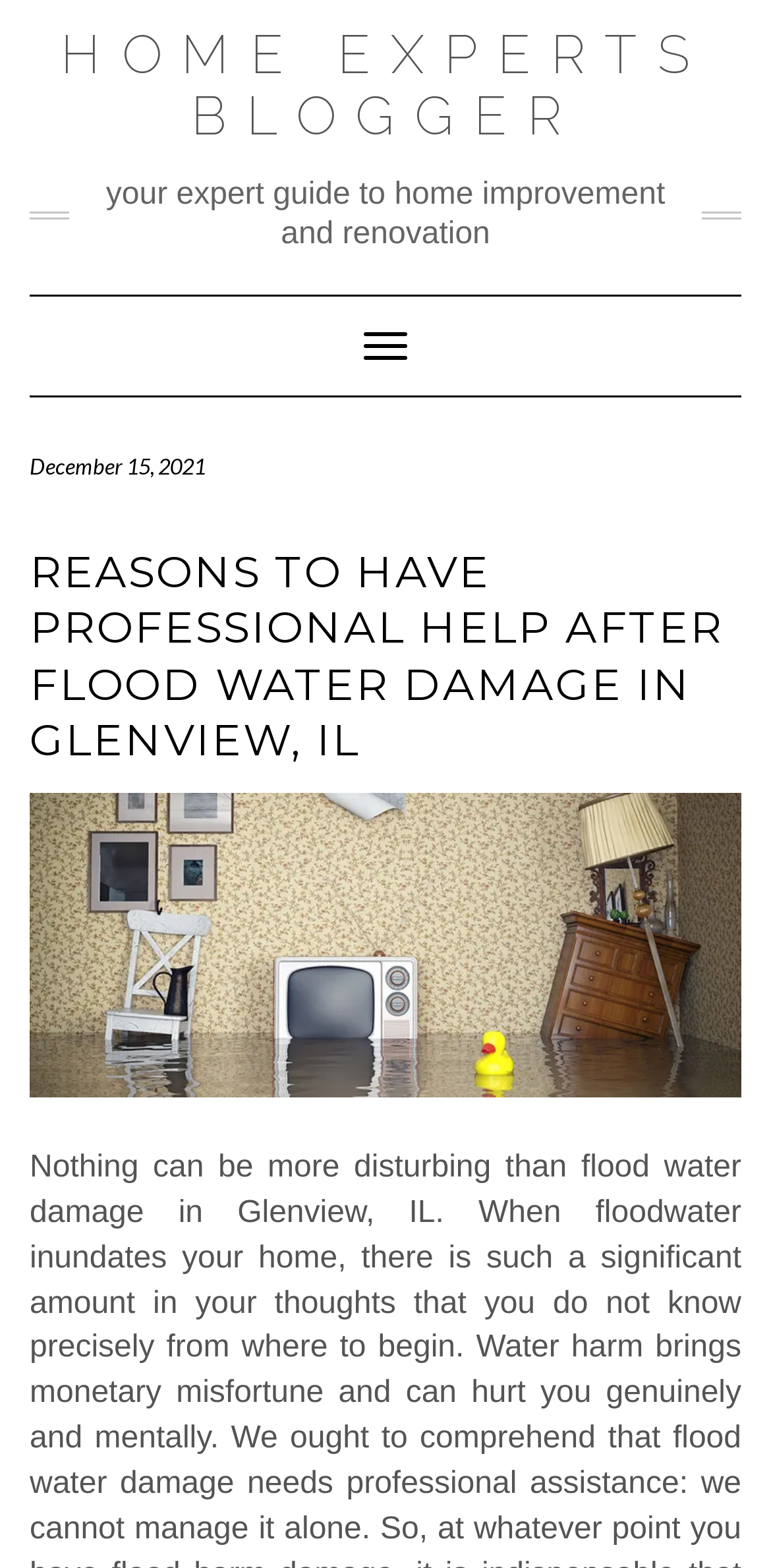Please provide the bounding box coordinates for the UI element as described: "Toggle Navigation". The coordinates must be four floats between 0 and 1, represented as [left, top, right, bottom].

[0.444, 0.199, 0.556, 0.242]